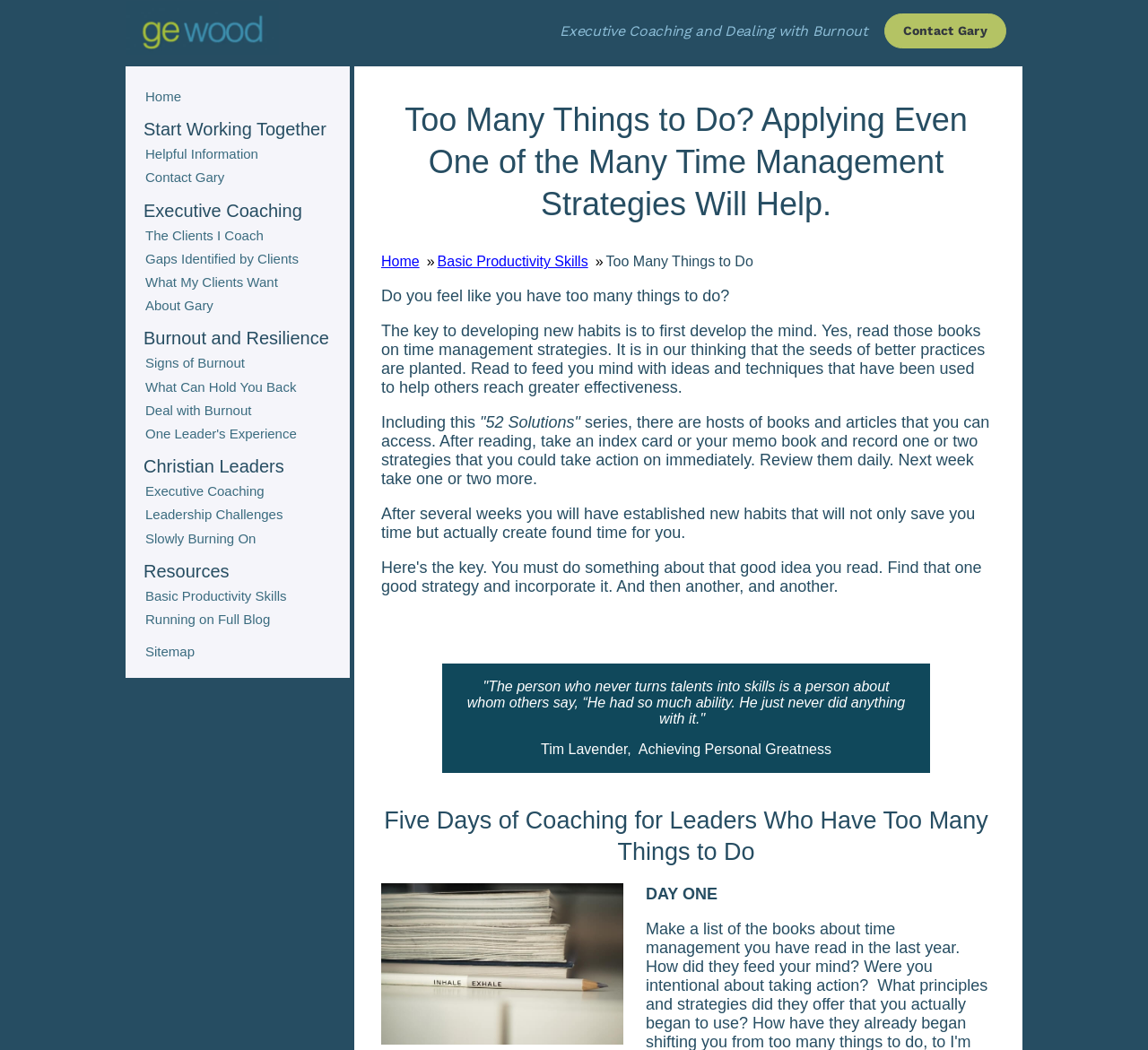Specify the bounding box coordinates of the area that needs to be clicked to achieve the following instruction: "View 'Sitemap'".

[0.125, 0.611, 0.289, 0.63]